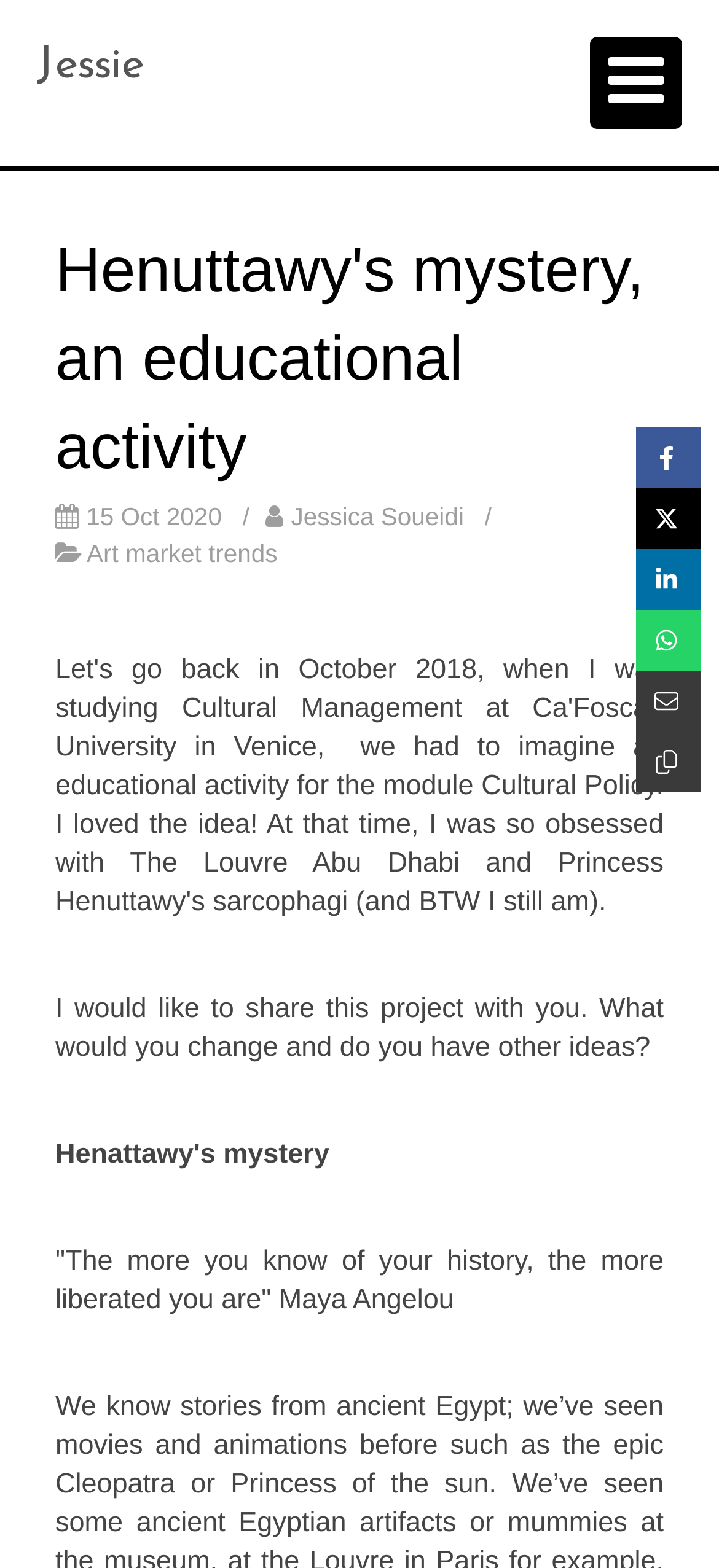Find the bounding box coordinates for the area you need to click to carry out the instruction: "Read more about Art market trends". The coordinates should be four float numbers between 0 and 1, indicated as [left, top, right, bottom].

[0.077, 0.342, 0.412, 0.364]